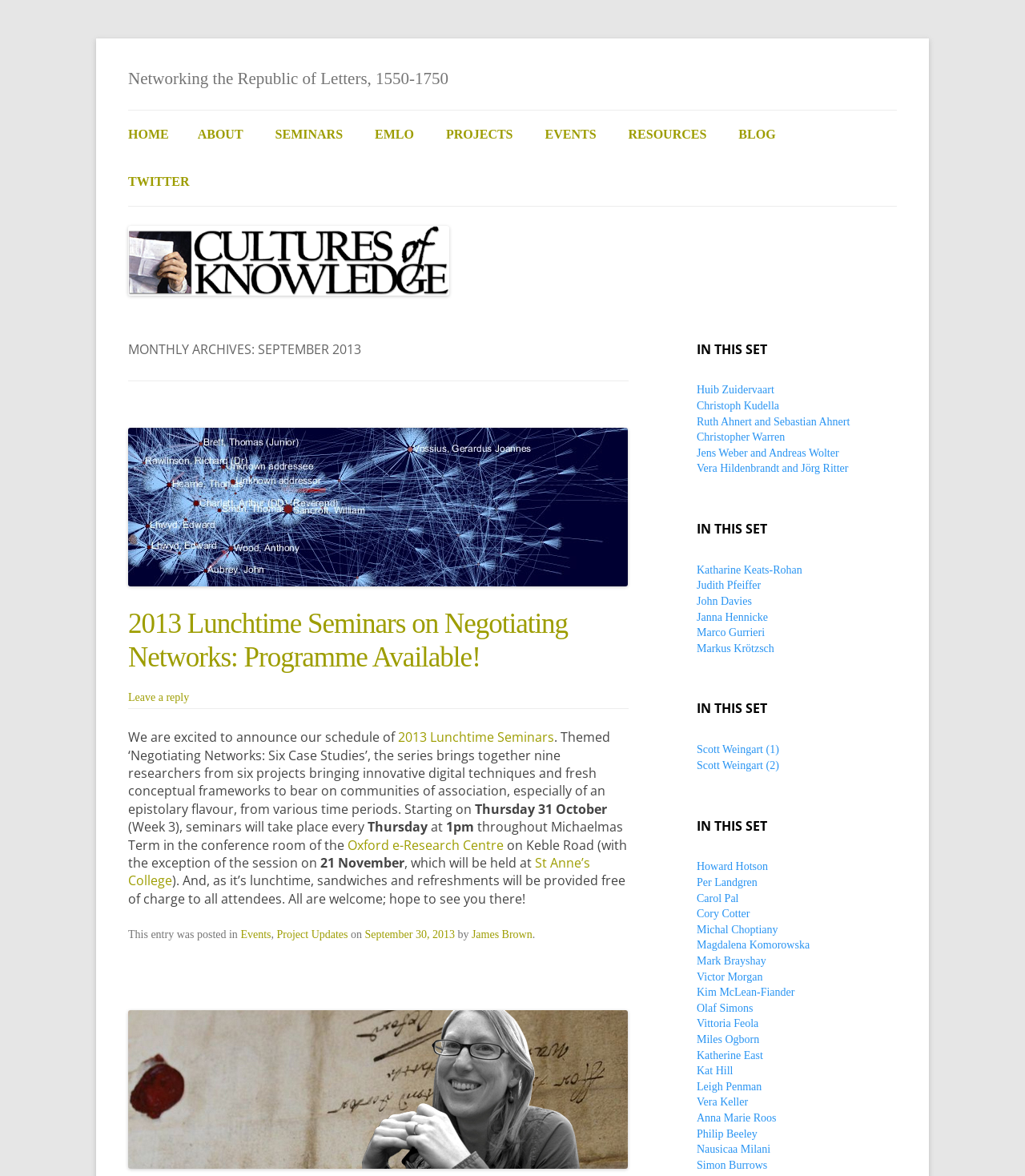What will be provided to attendees at the seminars?
Give a one-word or short-phrase answer derived from the screenshot.

Sandwiches and refreshments